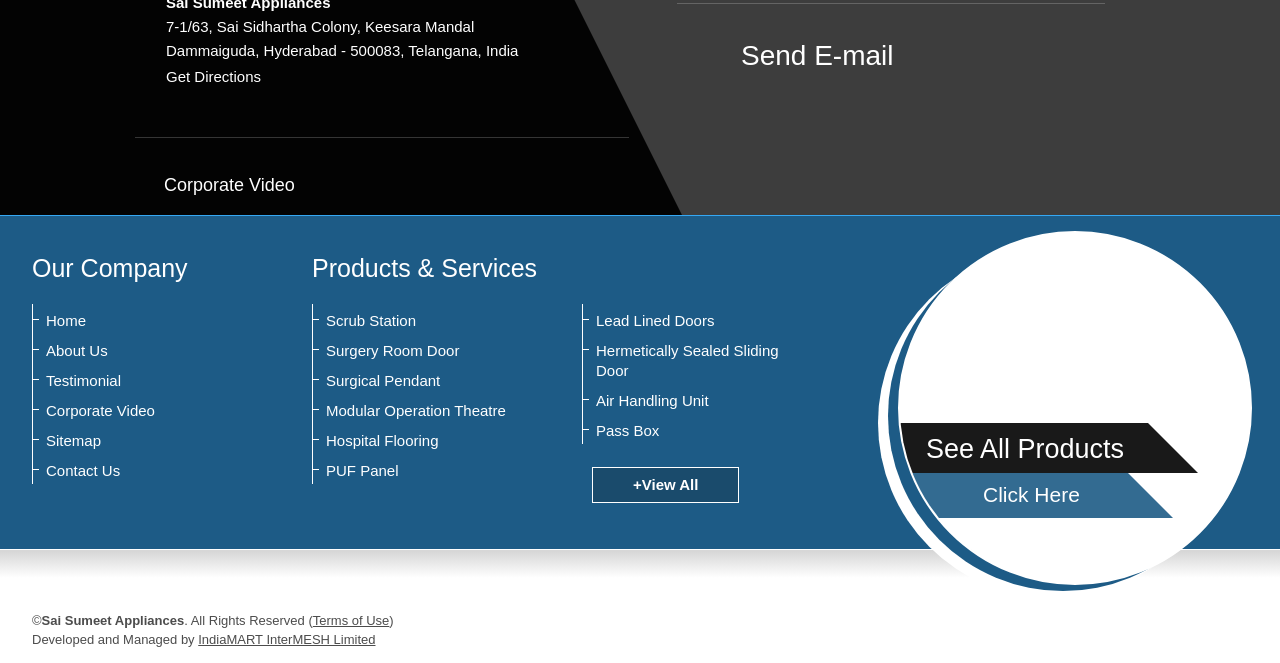How many links are there in the 'Products & Services' section?
Please respond to the question with a detailed and well-explained answer.

The 'Products & Services' section is located in the middle of the webpage, and it contains links to 'Scrub Station', 'Surgery Room Door', 'Surgical Pendant', 'Modular Operation Theatre', 'Hospital Flooring', 'PUF Panel', and 'Lead Lined Doors', which makes a total of 7 links.